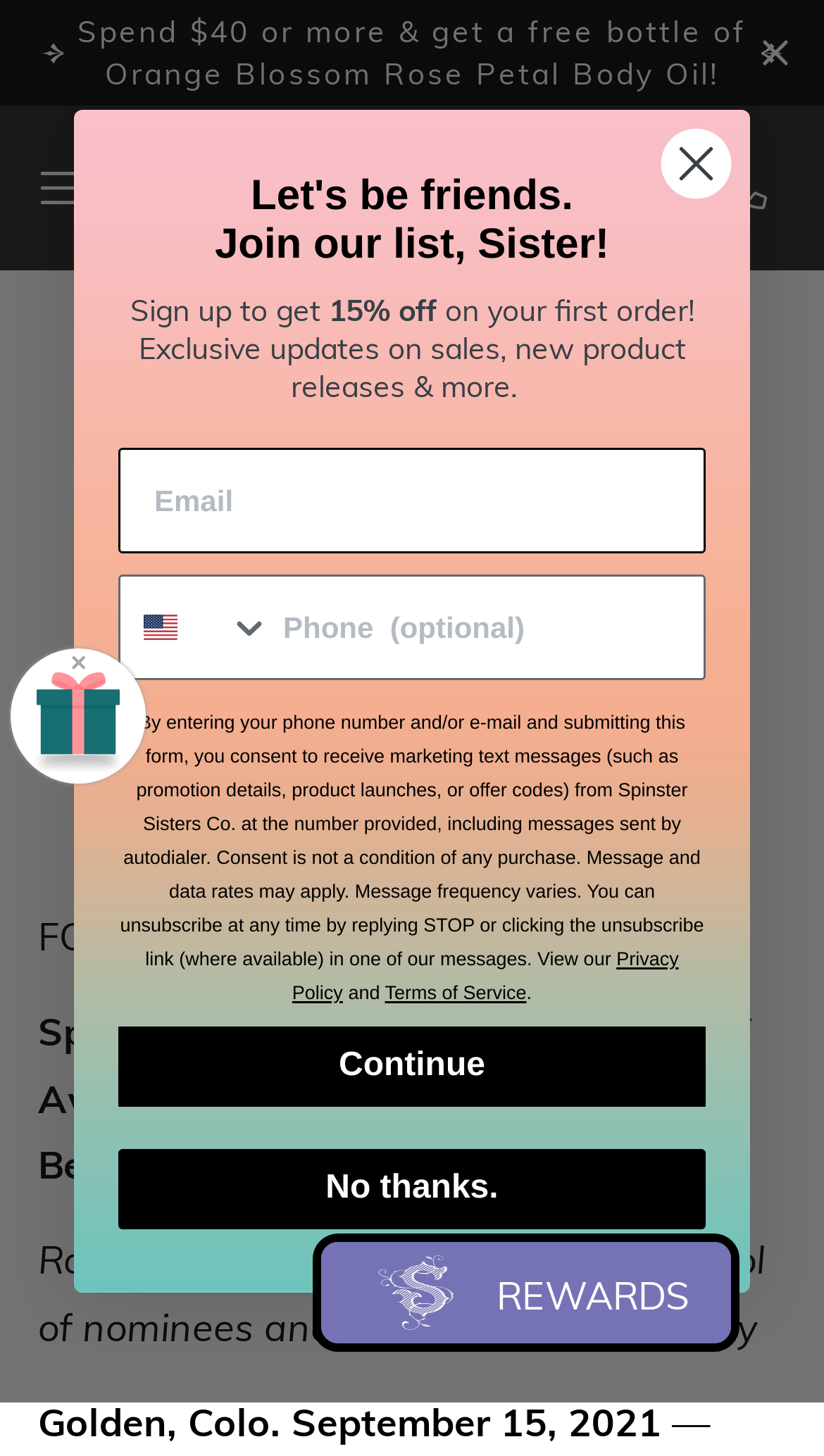Determine the bounding box coordinates for the clickable element to execute this instruction: "Enter email address". Provide the coordinates as four float numbers between 0 and 1, i.e., [left, top, right, bottom].

[0.144, 0.301, 0.856, 0.374]